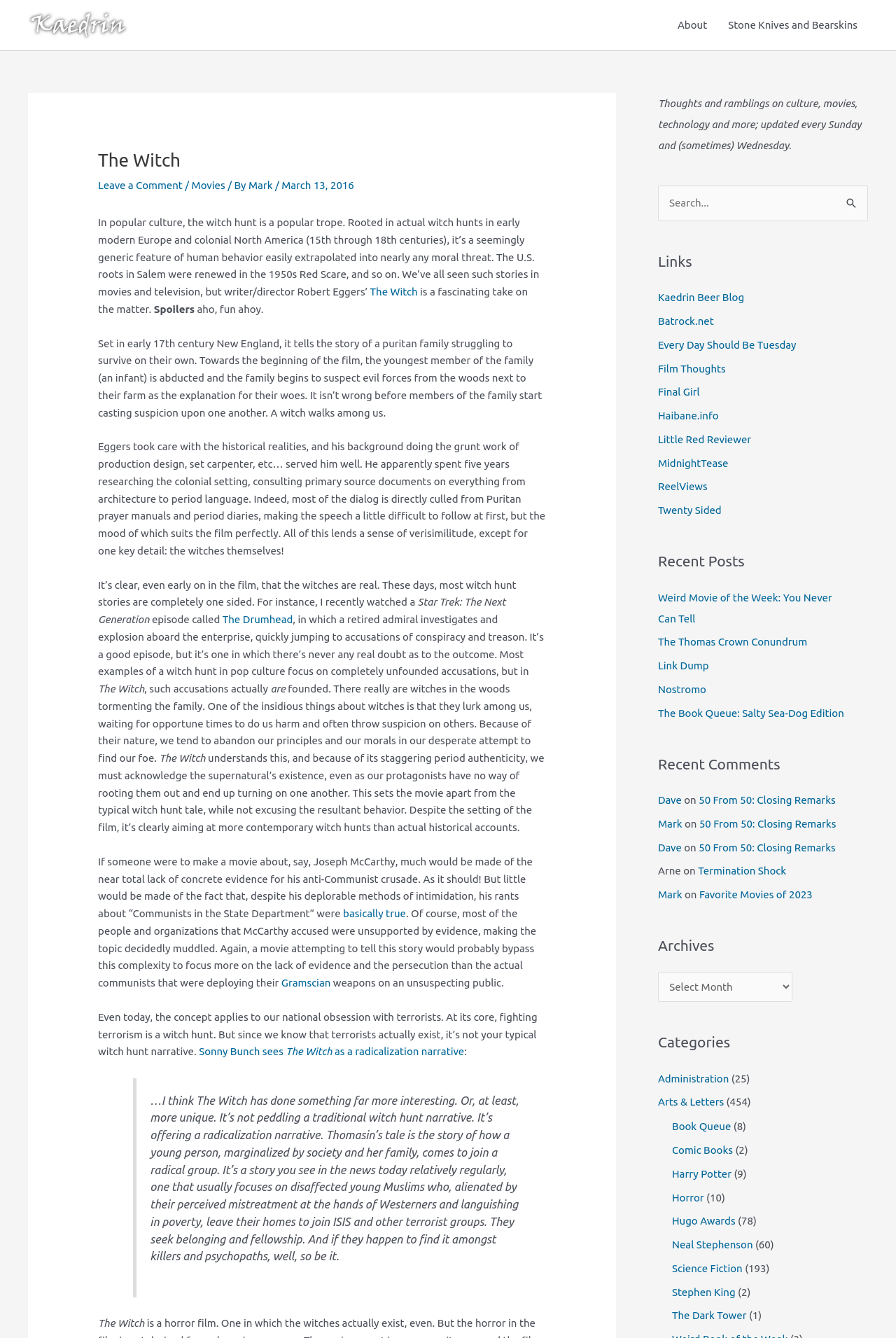Could you specify the bounding box coordinates for the clickable section to complete the following instruction: "Read the 'Recent Posts'"?

[0.734, 0.439, 0.969, 0.541]